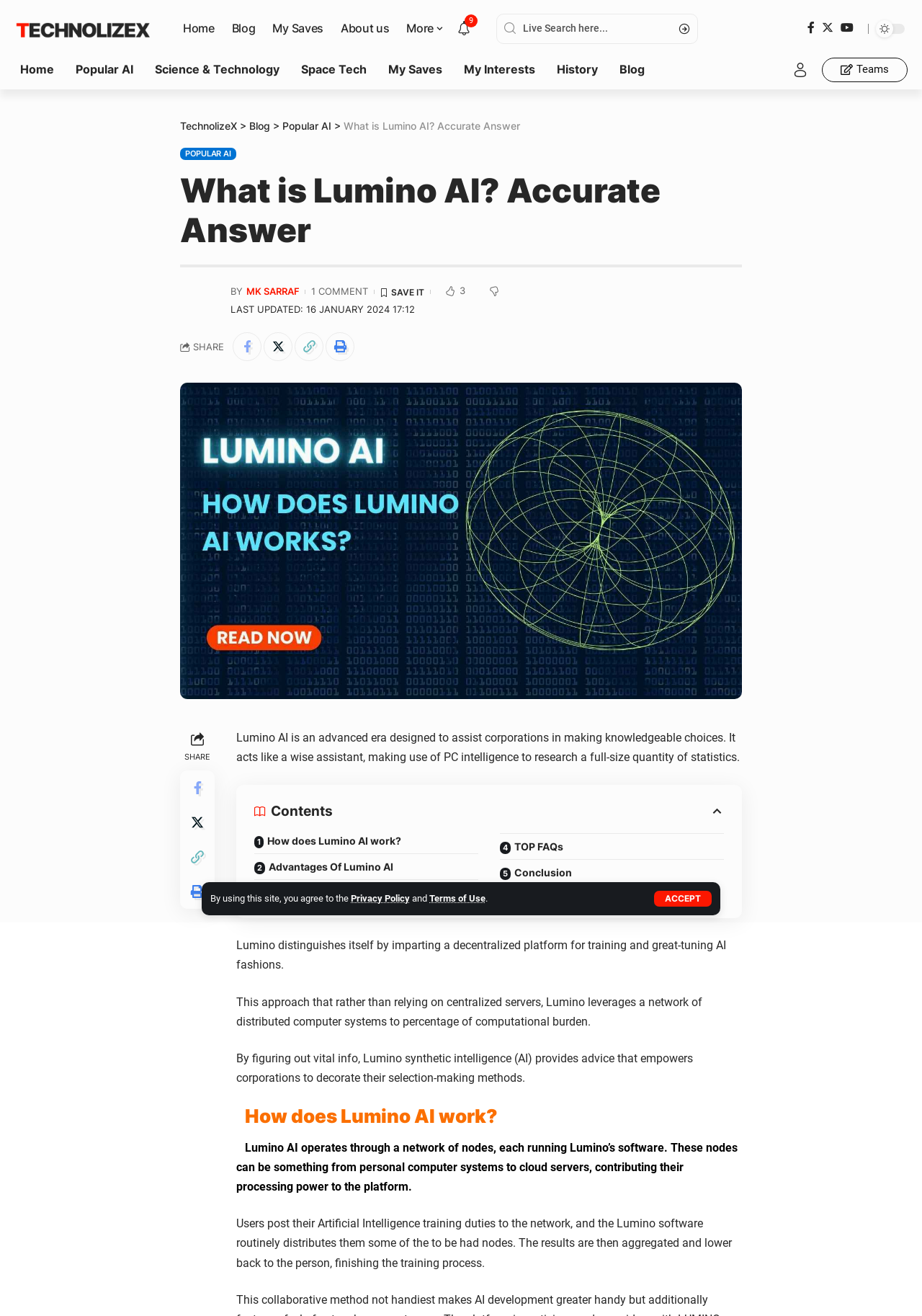Provide the bounding box coordinates of the HTML element described as: "How does Lumino AI work?". The bounding box coordinates should be four float numbers between 0 and 1, i.e., [left, top, right, bottom].

[0.276, 0.633, 0.519, 0.649]